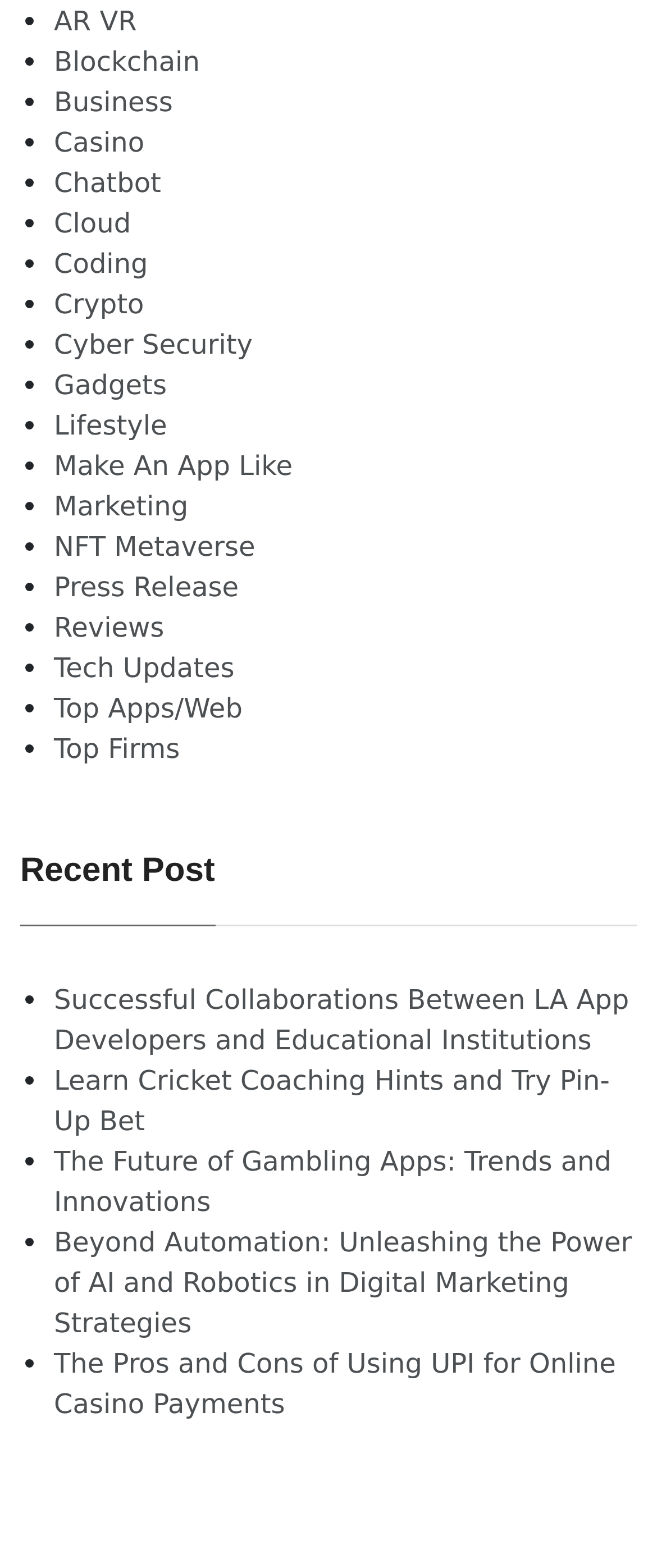Identify and provide the bounding box for the element described by: "Cart (0)‏".

None